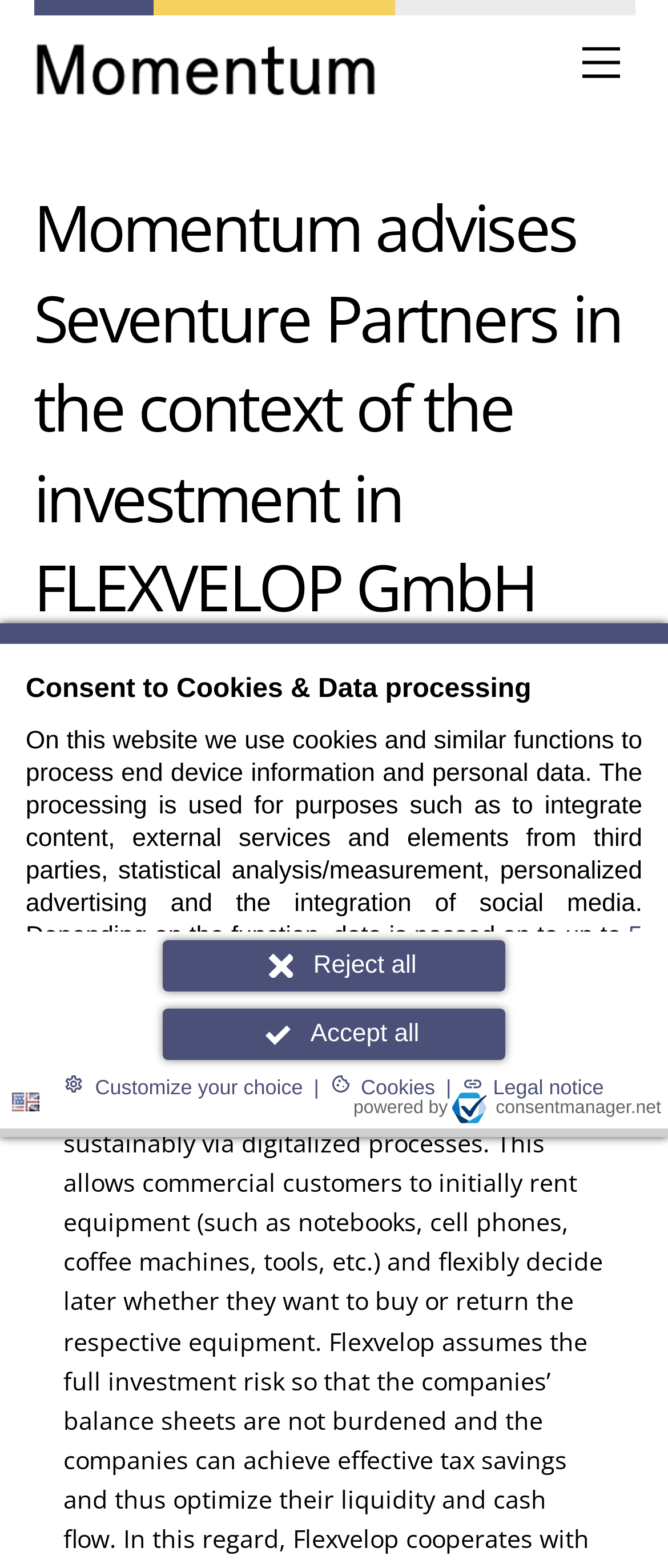How many investors are involved in the investment in FLEXVELOP GmbH?
Based on the content of the image, thoroughly explain and answer the question.

I counted the number of investors mentioned in the text, which are Seventure Partners, 4Tree Capital, Innovationsstarter Fonds Hamburg, and four Business Angels. Therefore, there are a total of 5 investors involved.